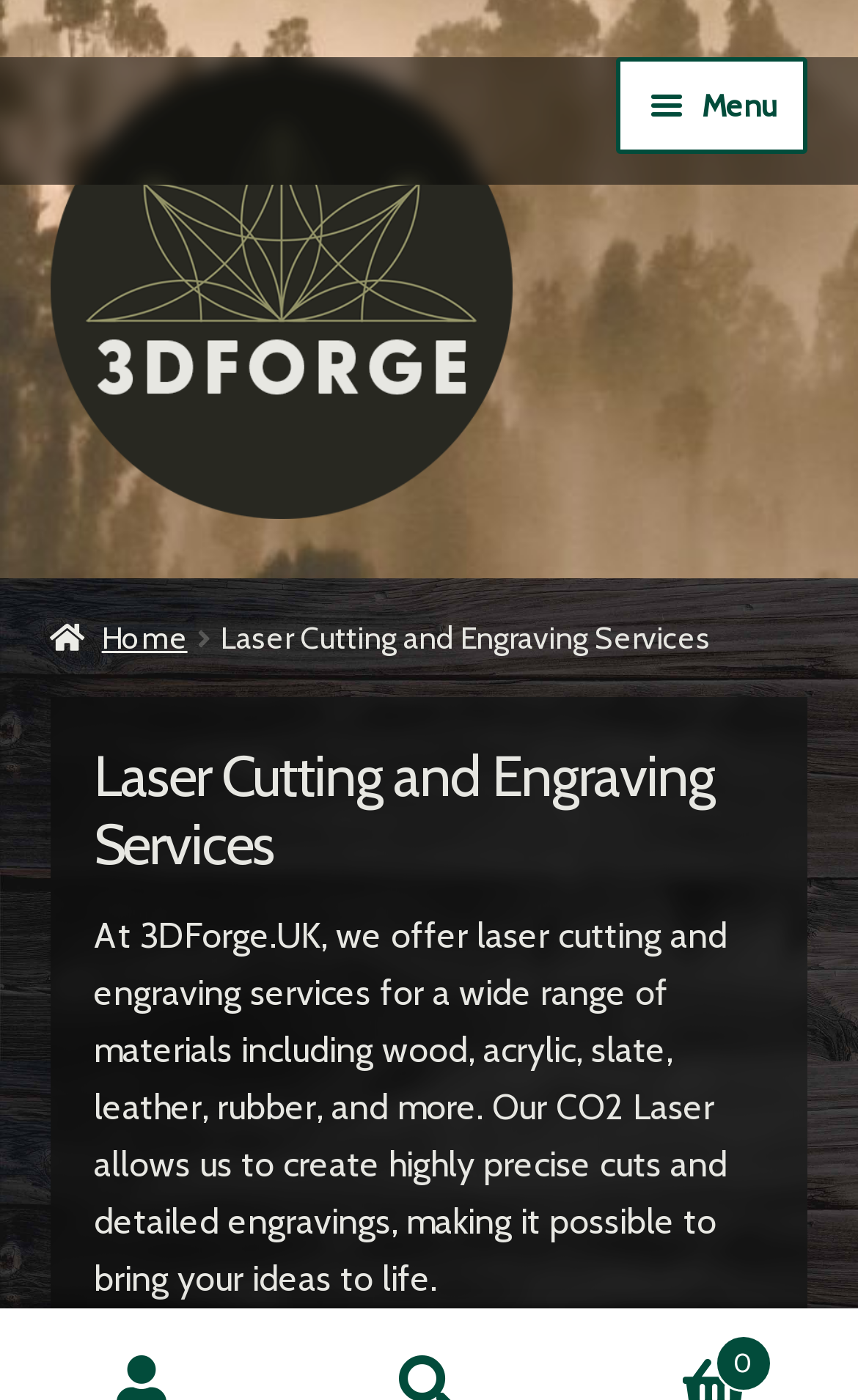Generate a comprehensive description of the webpage.

The webpage is about Laser Cutting and Engraving Services offered by 3DForge.UK. At the top left, there are two "Skip to" links, one for navigation and one for content. Next to them is the 3DForge.UK logo, which is an image. 

To the right of the logo is the primary navigation menu, which includes links to "Home", "Services", "Products", and "Get in touch". The "Services" link has a child menu that expands to show three sub-links: "3D Resin Printing Services", "3D Filament Printing Services", and "Laser Cutting and Engraving Services". 

Below the navigation menu, there is a breadcrumbs navigation section that shows the current page's path, starting from the "Home" link. The main content of the page is headed by a large title "Laser Cutting and Engraving Services", followed by a paragraph of text that describes the services offered by 3DForge.UK, including the materials that can be cut and engraved. 

At the very bottom of the page, there is a "Search" button.